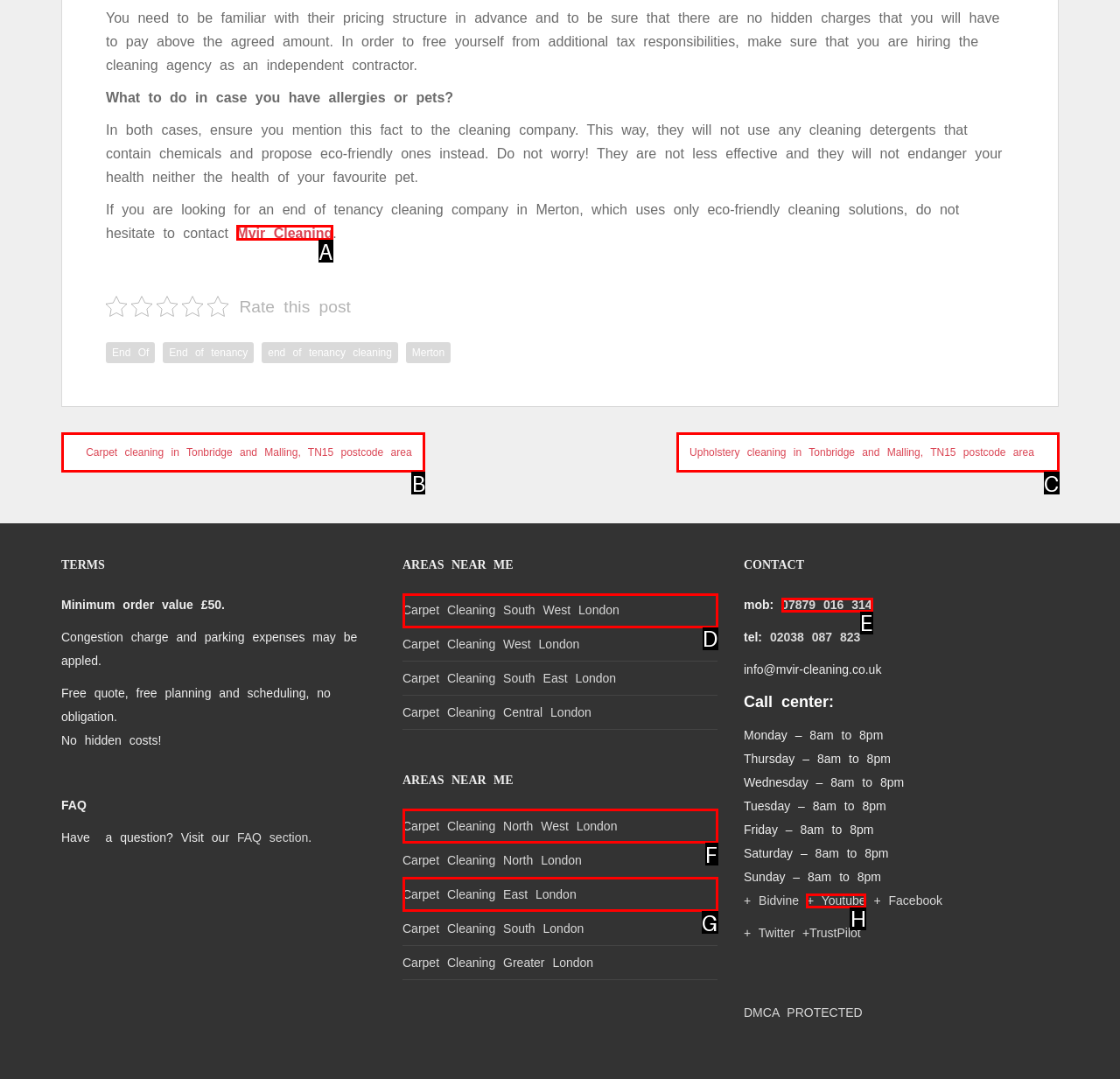Given the task: Contact through '07879 016 314', tell me which HTML element to click on.
Answer with the letter of the correct option from the given choices.

E